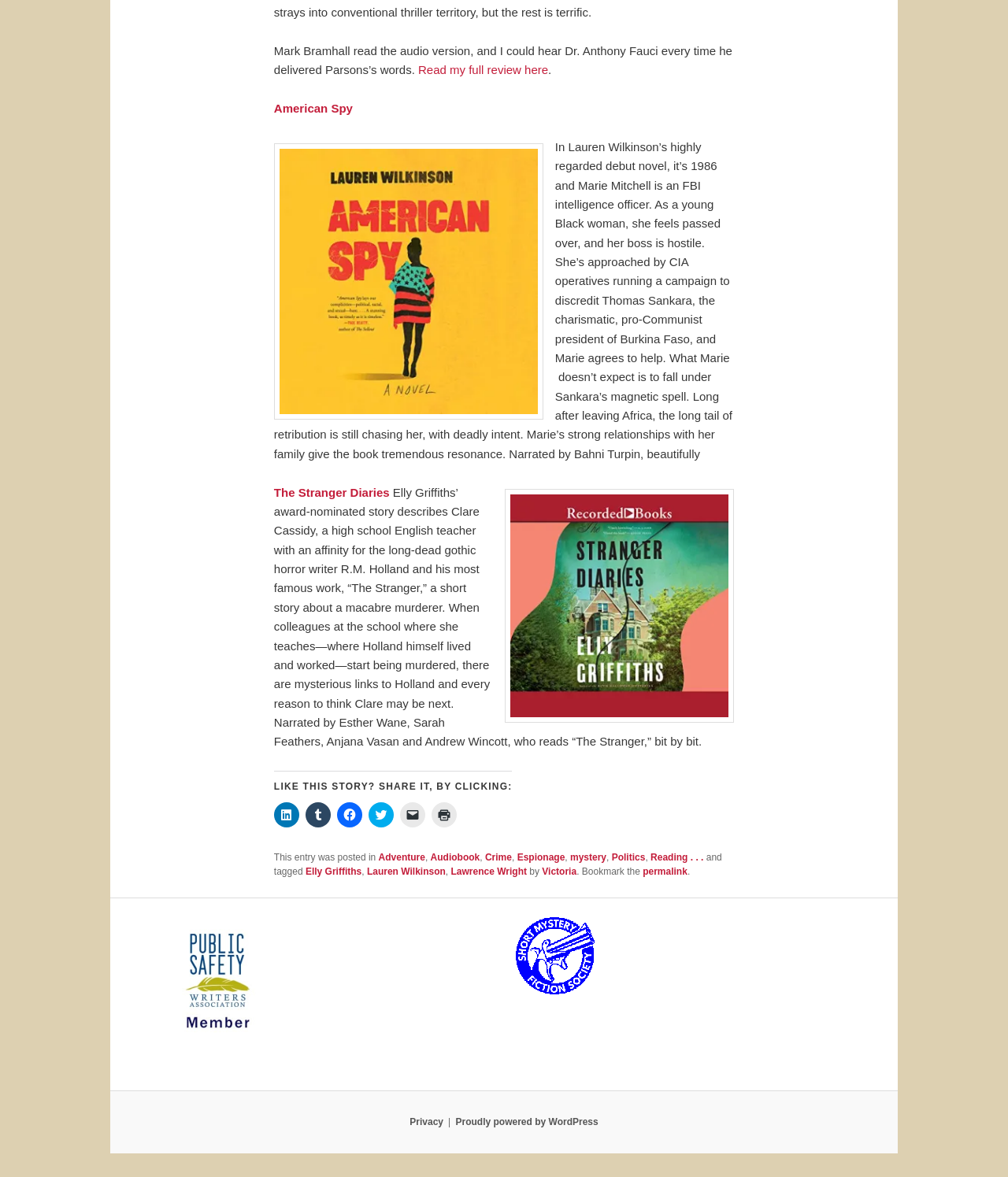Find the bounding box coordinates of the element to click in order to complete this instruction: "Explore American Spy". The bounding box coordinates must be four float numbers between 0 and 1, denoted as [left, top, right, bottom].

[0.272, 0.086, 0.35, 0.098]